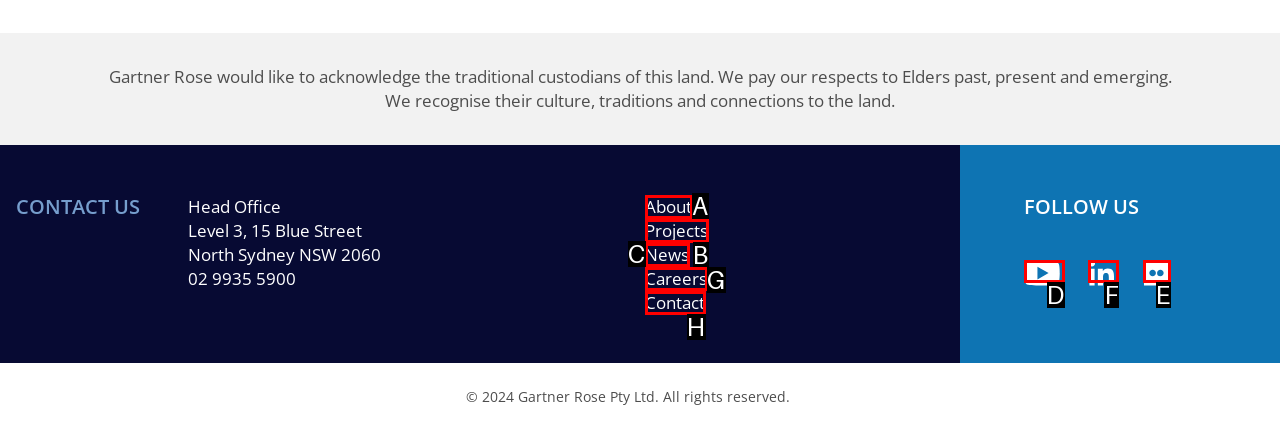Determine the HTML element to click for the instruction: Follow on Twitter.
Answer with the letter corresponding to the correct choice from the provided options.

F